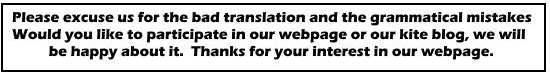Using the information in the image, could you please answer the following question in detail:
Is the image depicting a beginner's experience?

The caption highlights the experience of a beginner learning to navigate the waters with the aid of thermal winds, indicating that the image is showcasing a beginner's experience in kitesurfing.